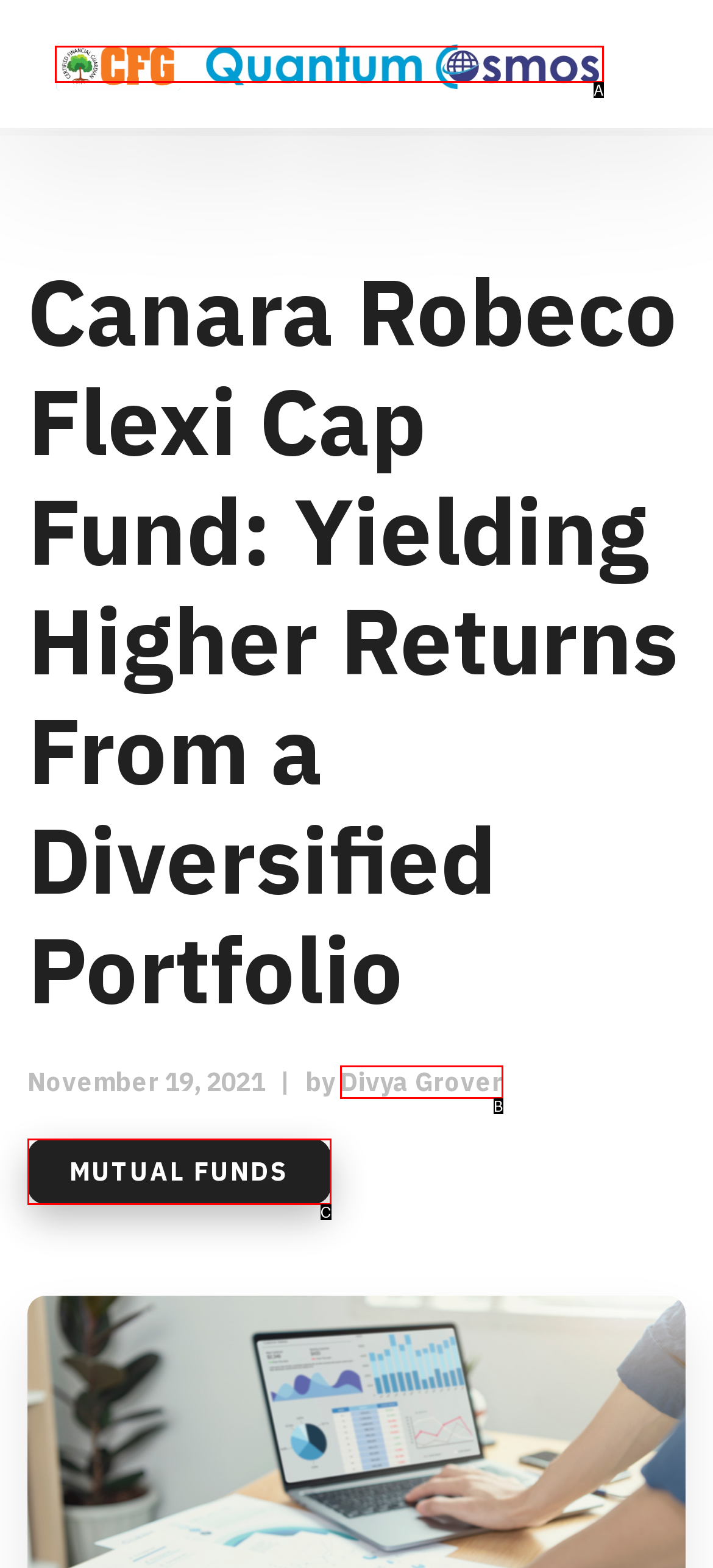Select the letter that corresponds to this element description: alt="Certified Financial Guardian"
Answer with the letter of the correct option directly.

A